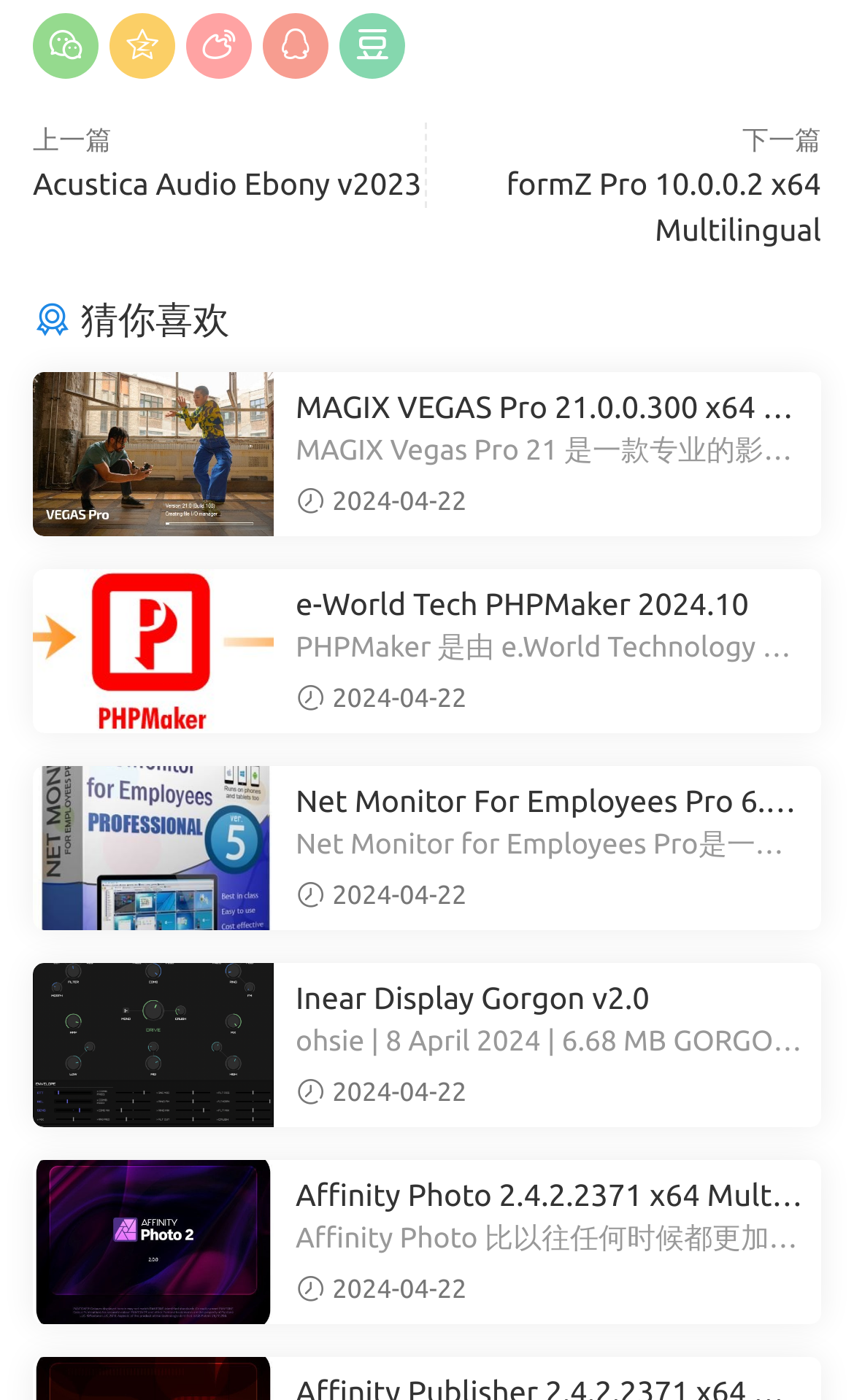Locate the bounding box coordinates of the clickable part needed for the task: "Click the link to Acustica Audio Ebony v2023".

[0.038, 0.119, 0.494, 0.144]